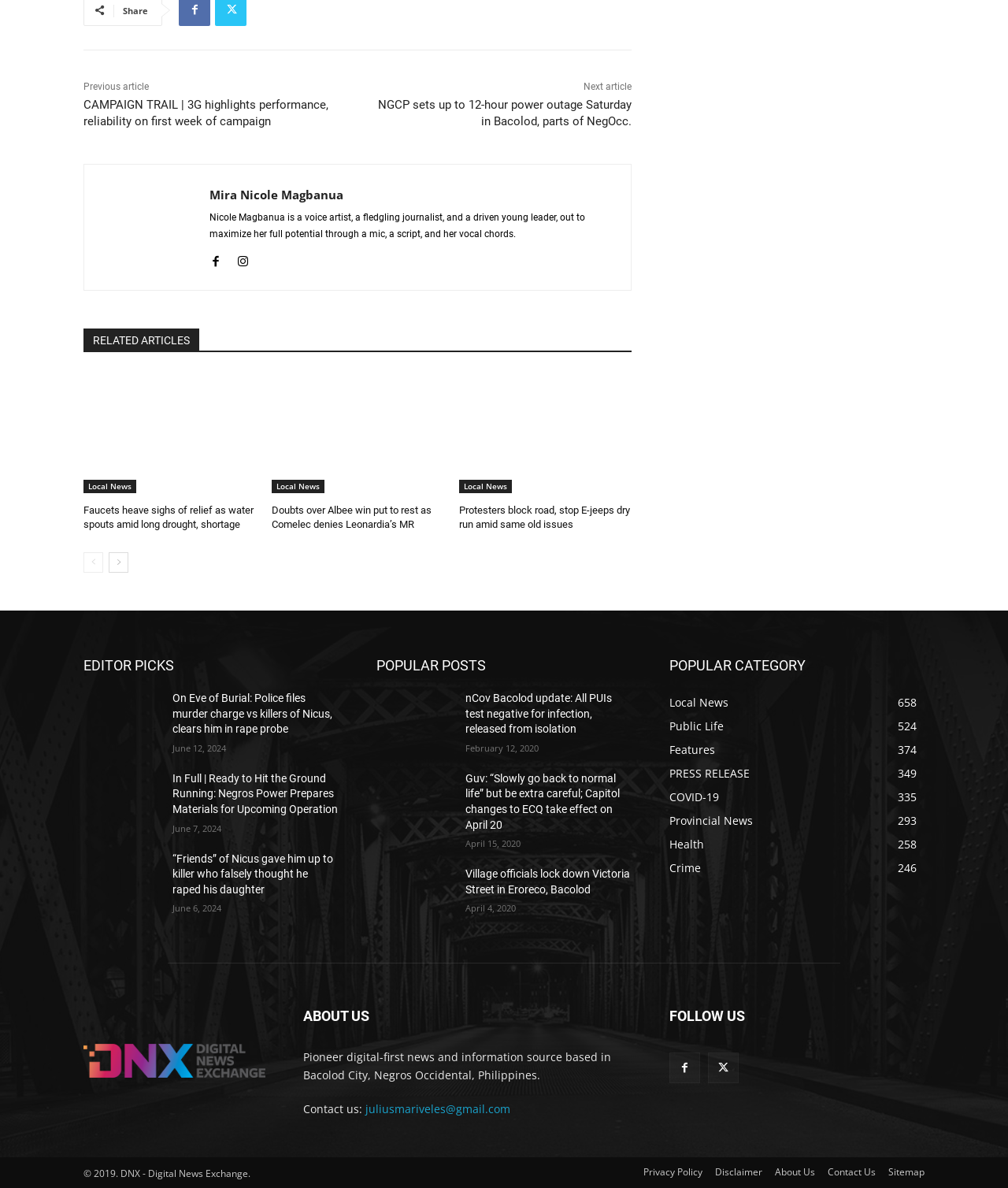Examine the image carefully and respond to the question with a detailed answer: 
How many articles are in the 'COVID-19' category?

I analyzed the 'POPULAR CATEGORY' section and found a link element with the text 'COVID-19 335', indicating that there are 335 articles in this category.